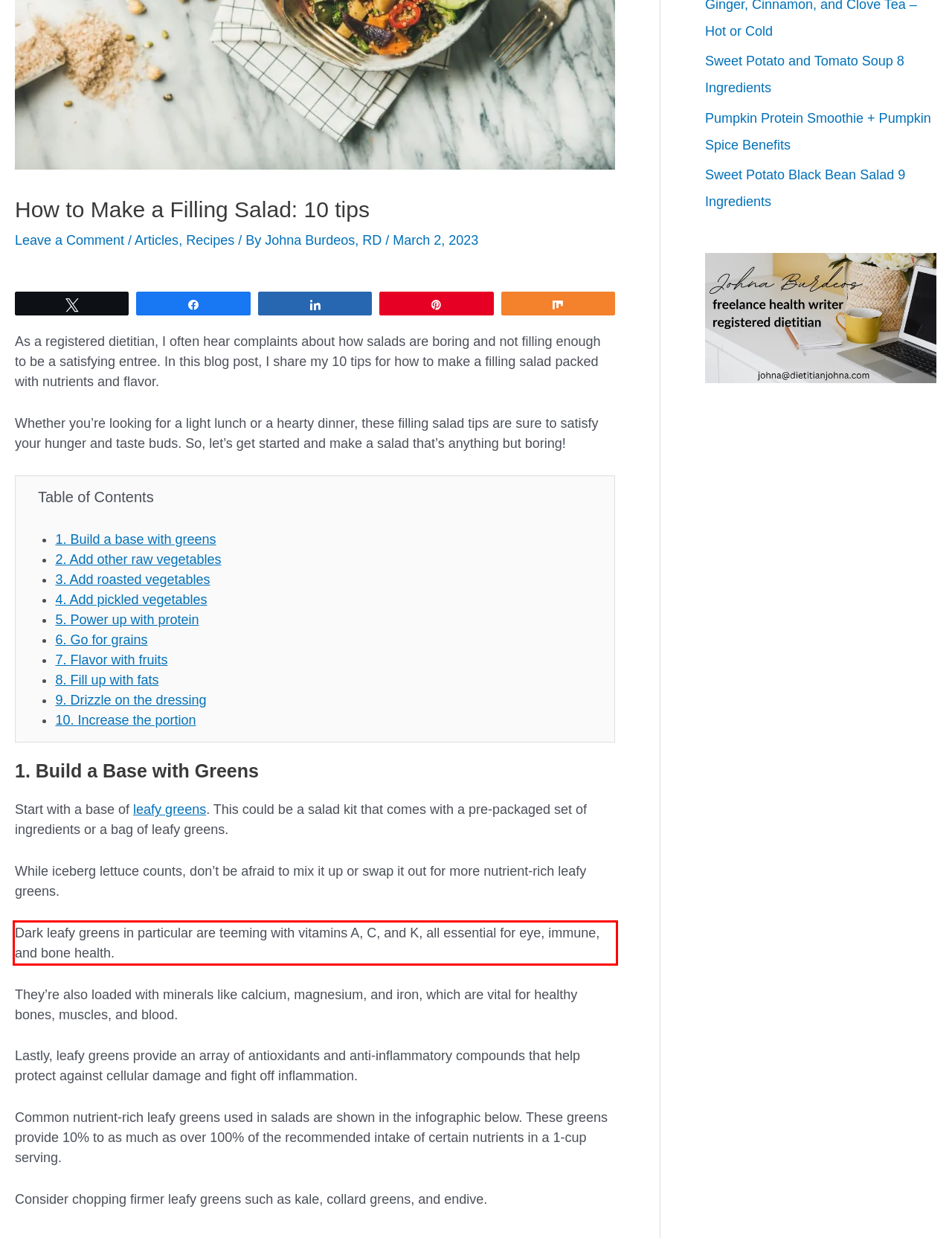Examine the webpage screenshot, find the red bounding box, and extract the text content within this marked area.

Dark leafy greens in particular are teeming with vitamins A, C, and K, all essential for eye, immune, and bone health.